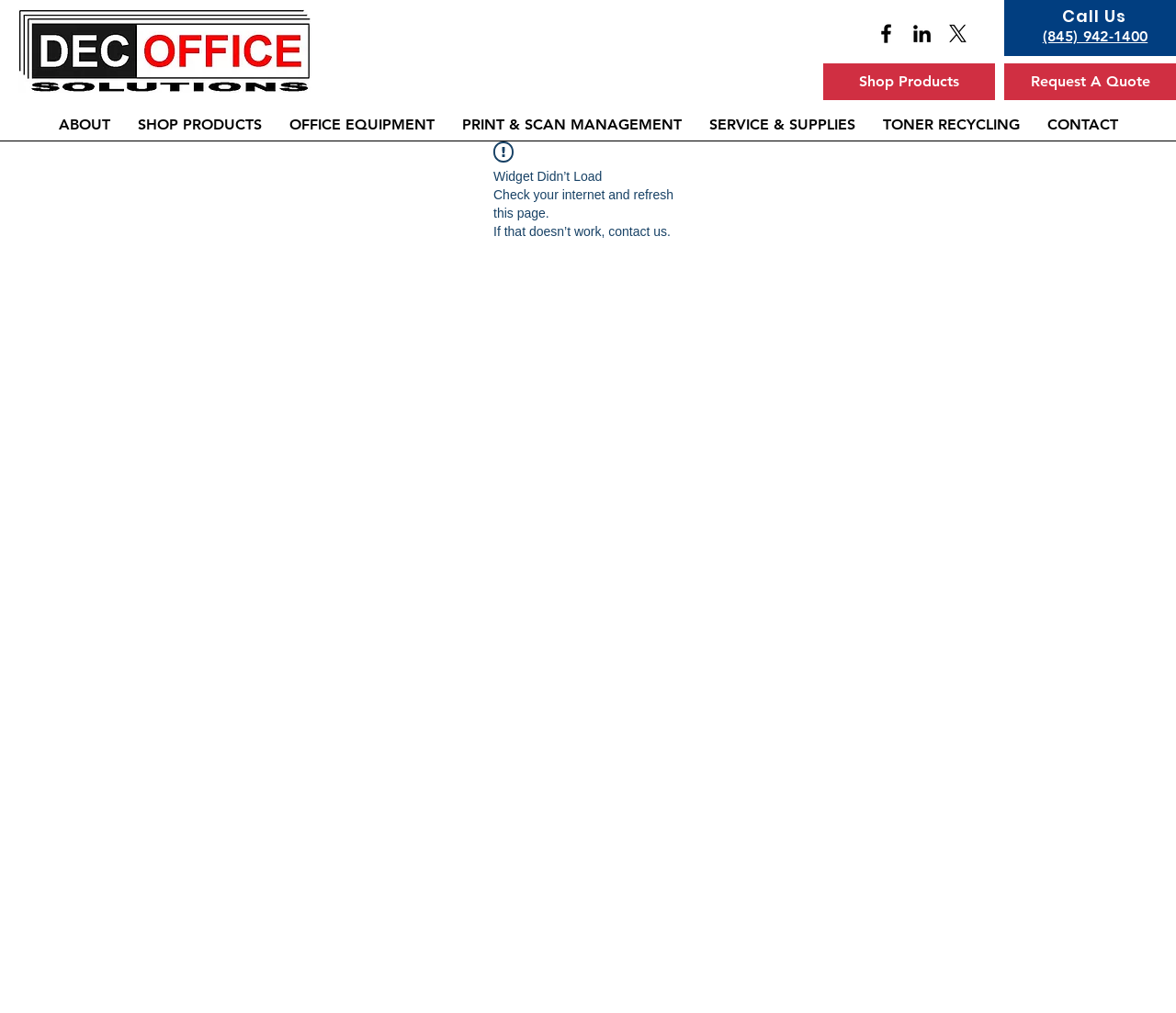How many main categories are there in the navigation?
Use the image to answer the question with a single word or phrase.

6